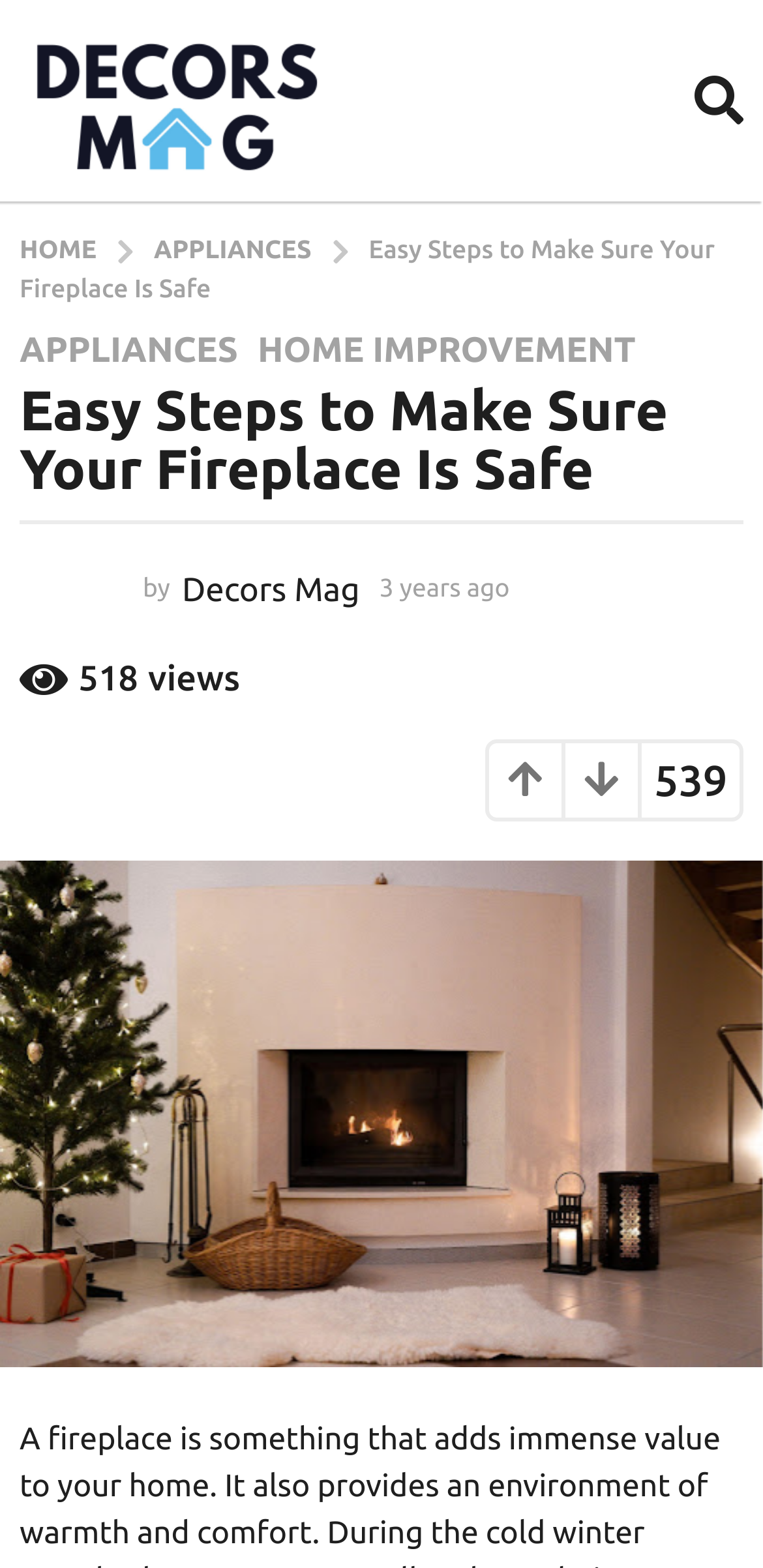Identify the bounding box coordinates for the region of the element that should be clicked to carry out the instruction: "Visit the Decors Mag website". The bounding box coordinates should be four float numbers between 0 and 1, i.e., [left, top, right, bottom].

[0.026, 0.346, 0.149, 0.406]